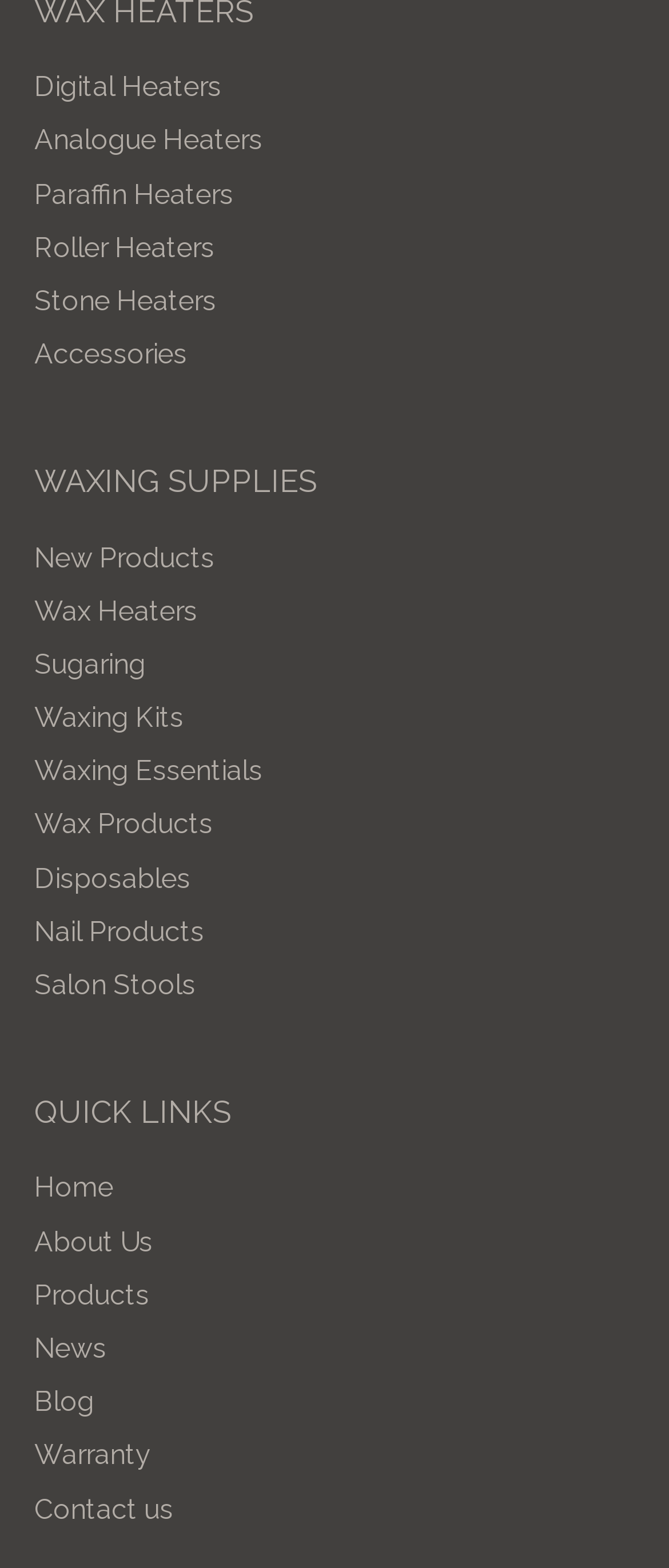Determine the bounding box coordinates of the UI element described by: "Sugaring".

[0.051, 0.413, 0.218, 0.434]